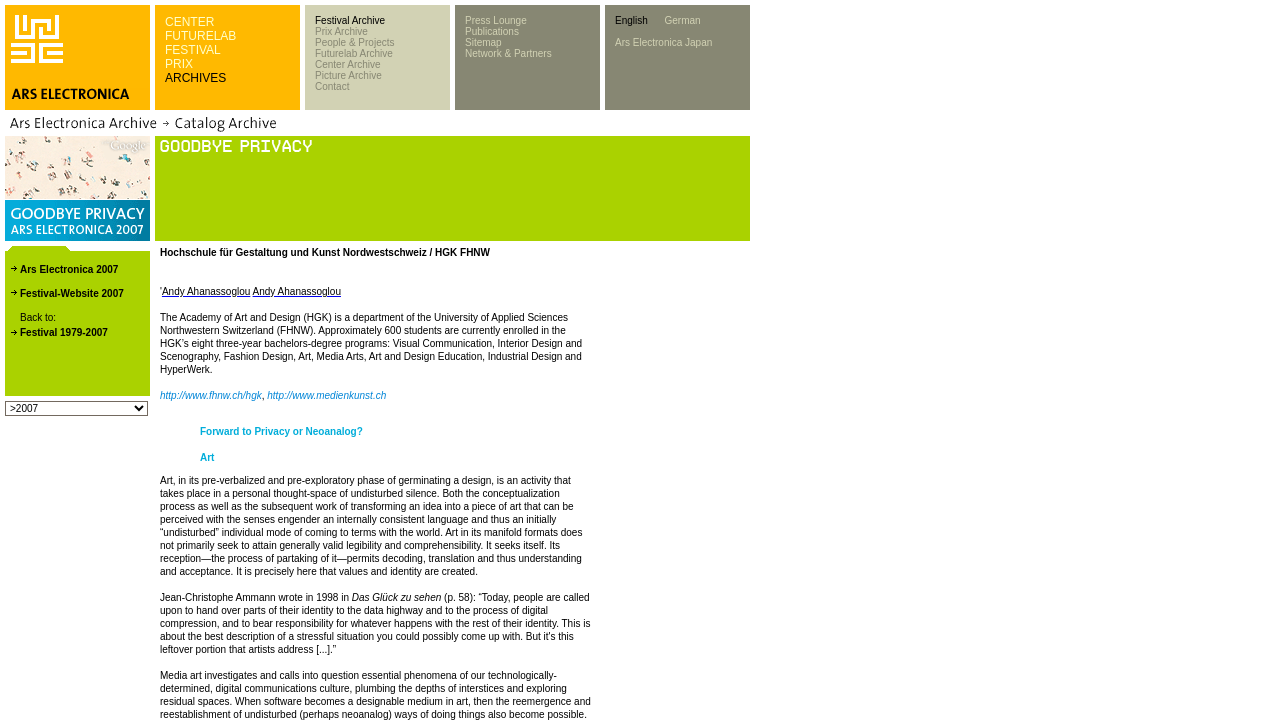How many languages are available on this website?
Provide a short answer using one word or a brief phrase based on the image.

3